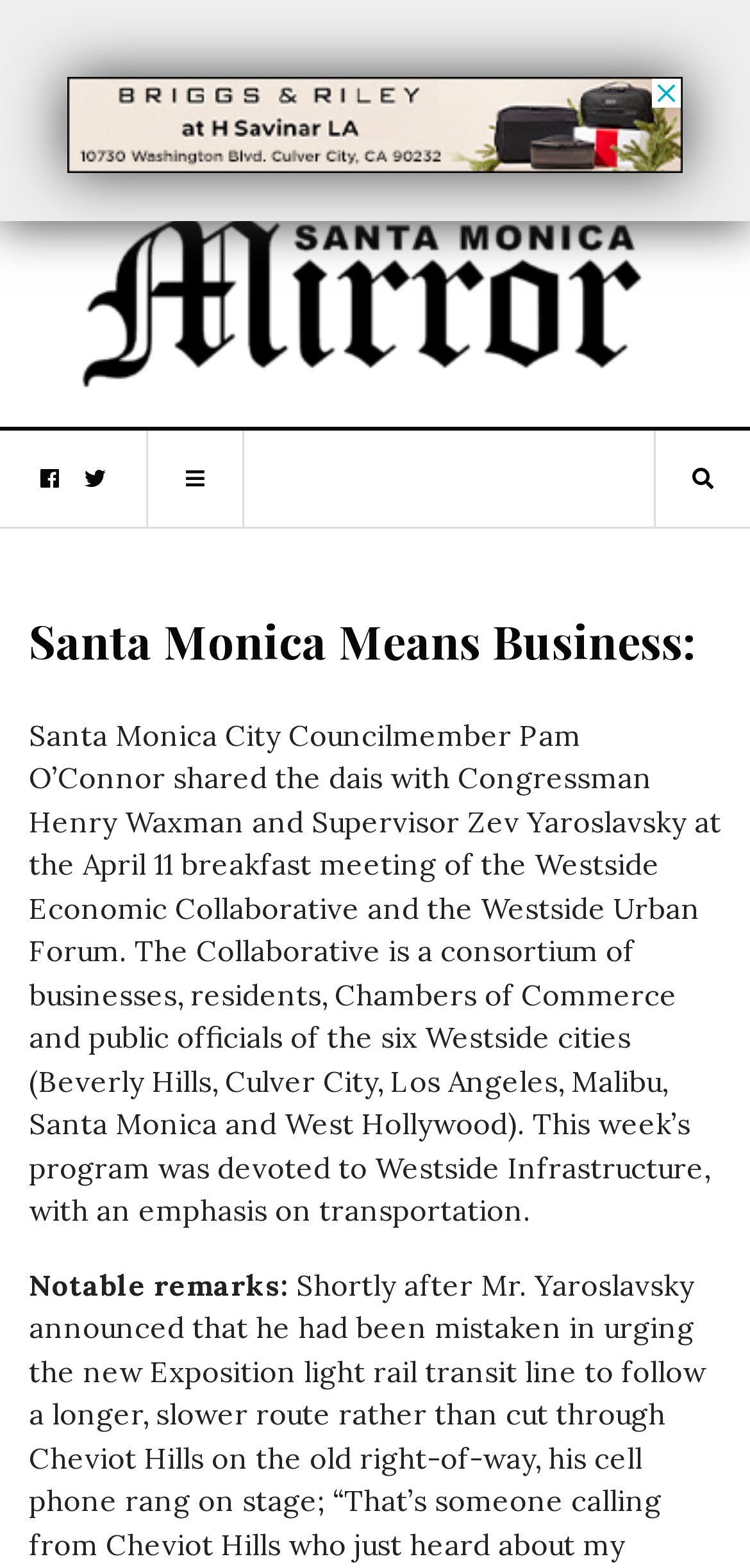What is the date of the breakfast meeting mentioned in the article?
Give a one-word or short-phrase answer derived from the screenshot.

April 11